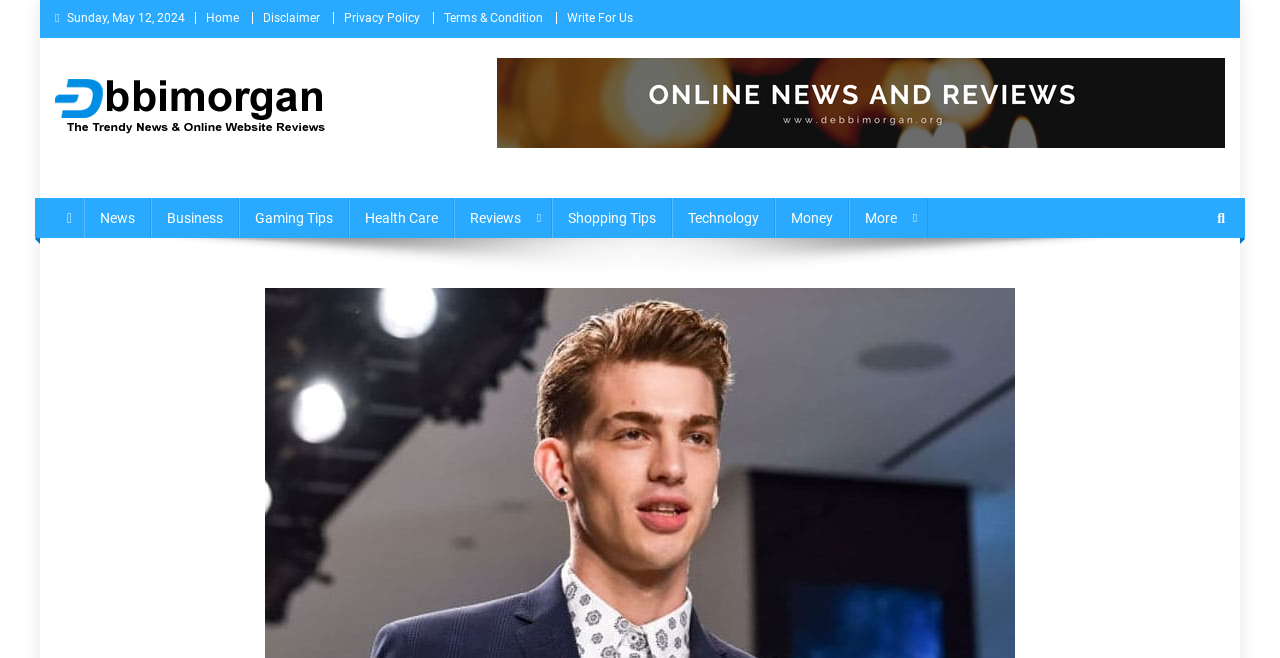Please answer the following question using a single word or phrase: 
What is the logo above the navigation menu?

Debbimorgan Header Logo